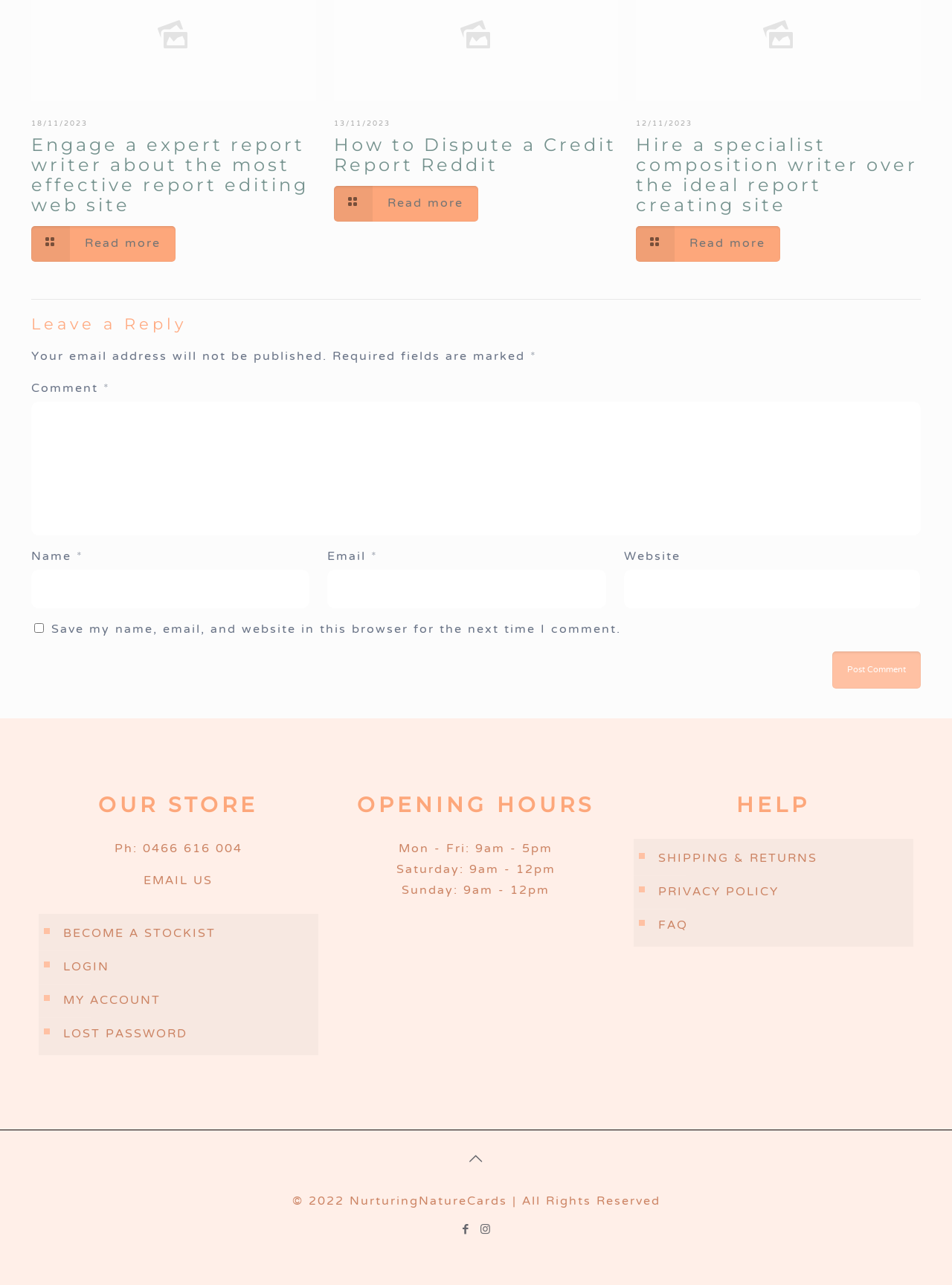Please determine the bounding box coordinates of the clickable area required to carry out the following instruction: "Enter your name in the 'Name' field". The coordinates must be four float numbers between 0 and 1, represented as [left, top, right, bottom].

[0.033, 0.443, 0.325, 0.473]